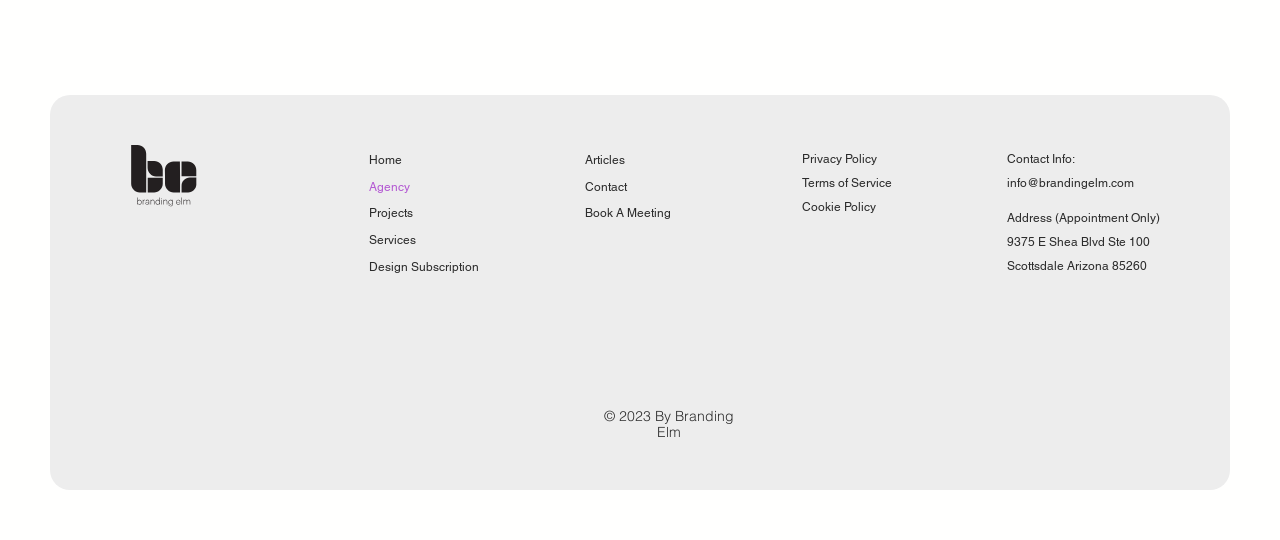Identify the bounding box coordinates for the element you need to click to achieve the following task: "go to home page". Provide the bounding box coordinates as four float numbers between 0 and 1, in the form [left, top, right, bottom].

[0.281, 0.272, 0.392, 0.321]